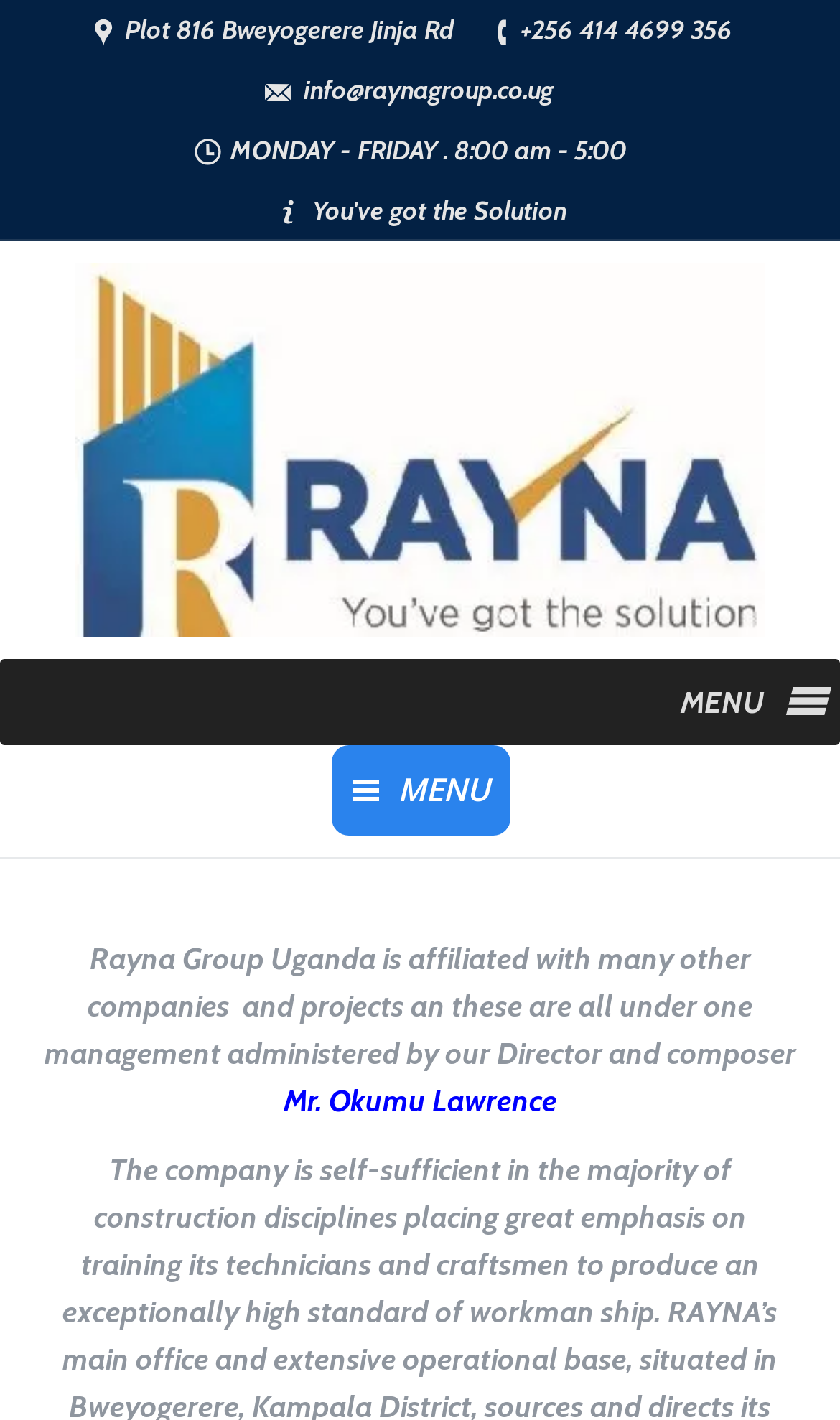Who is the Director and composer of Rayna Group Uganda?
Using the image, answer in one word or phrase.

Mr. Okumu Lawrence